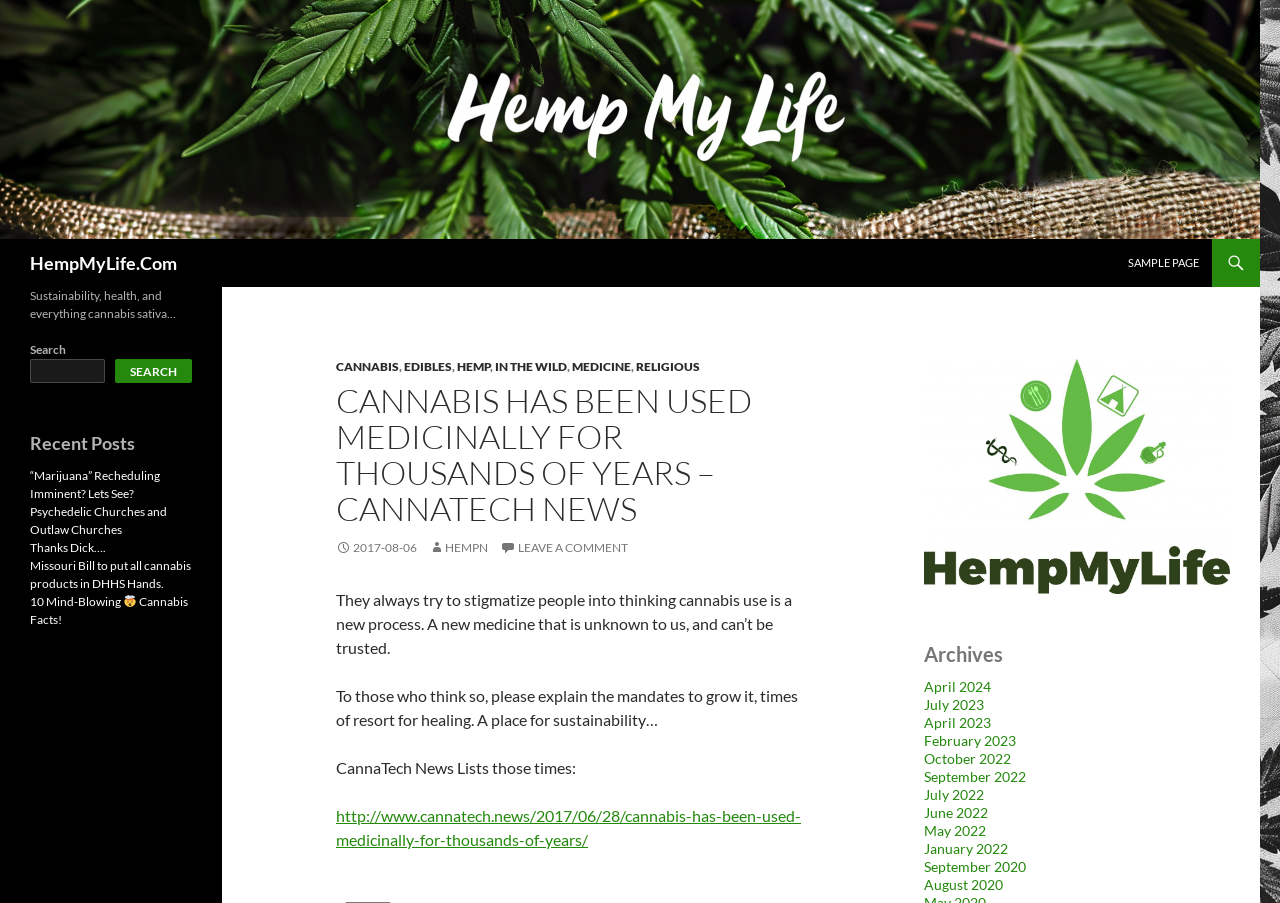What is the category of the article '“Marijuana” Recheduling Imminent? Lets See?'
Refer to the screenshot and deliver a thorough answer to the question presented.

The article '“Marijuana” Recheduling Imminent? Lets See?' is listed under the heading 'Recent Posts', which suggests that it is a recent post on the website.